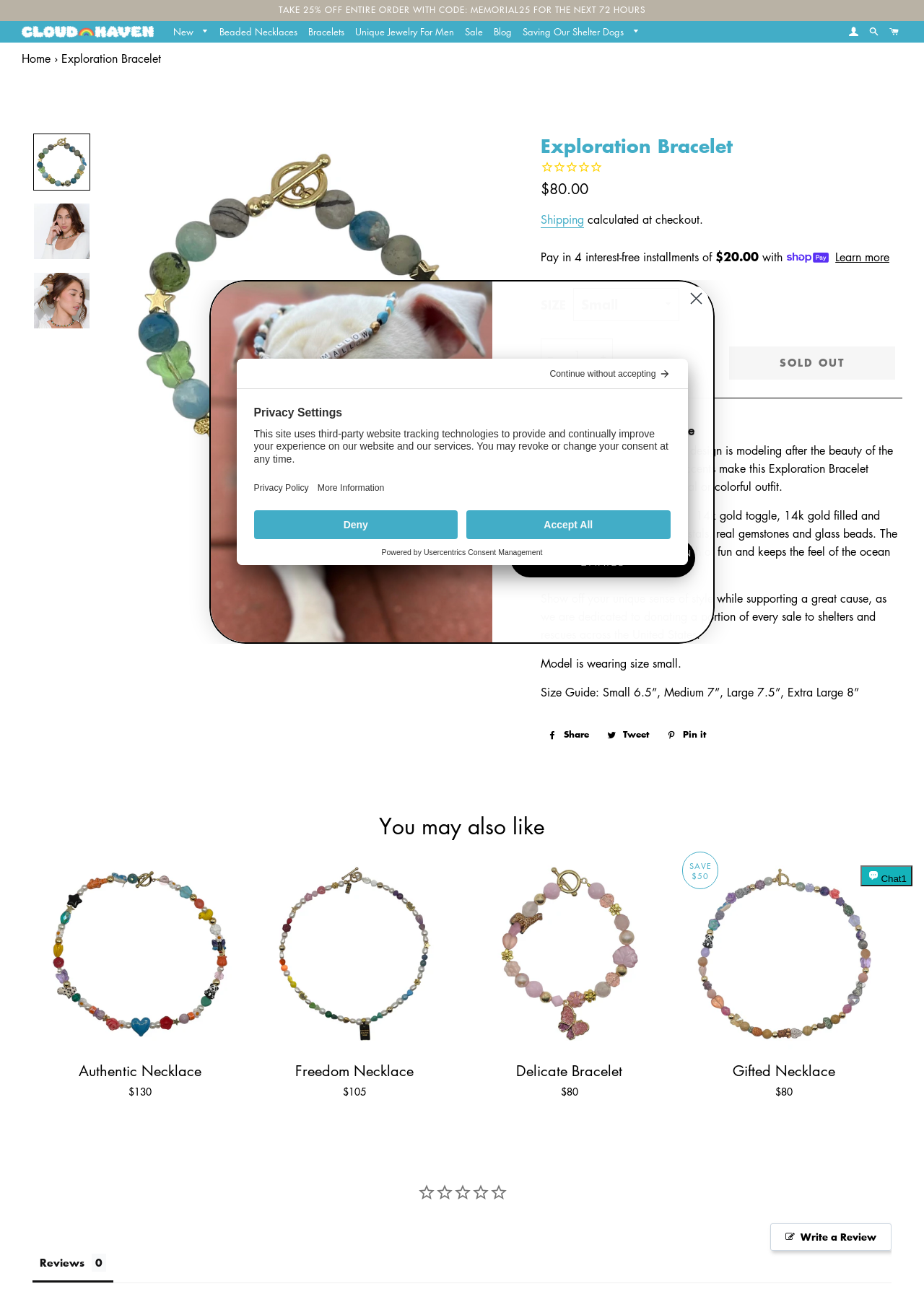Can you provide the bounding box coordinates for the element that should be clicked to implement the instruction: "Take 25% off entire order with code"?

[0.302, 0.003, 0.698, 0.012]